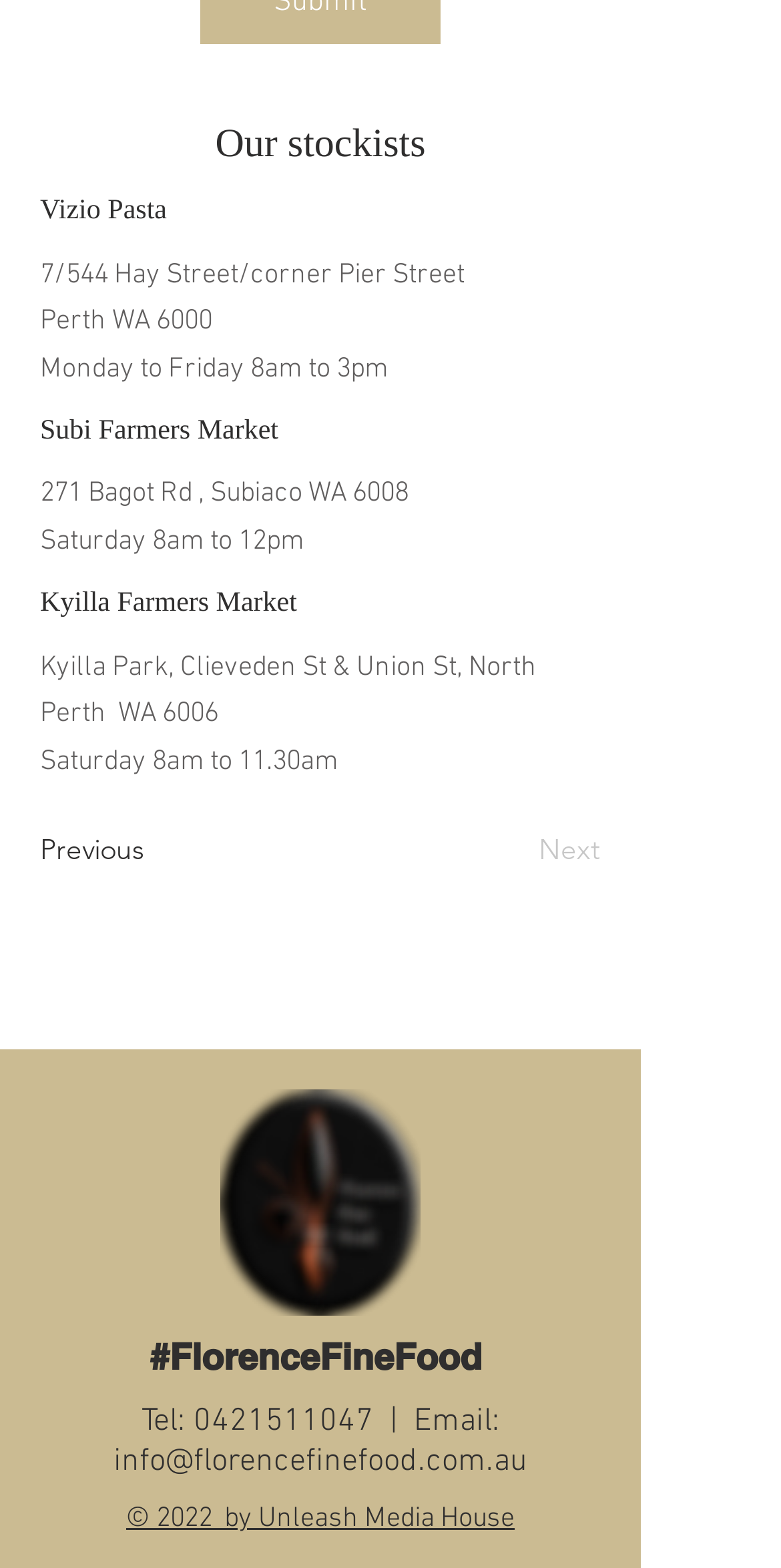Use a single word or phrase to answer the question: What is the address of Subi Farmers Market?

271 Bagot Rd, Subiaco WA 6008